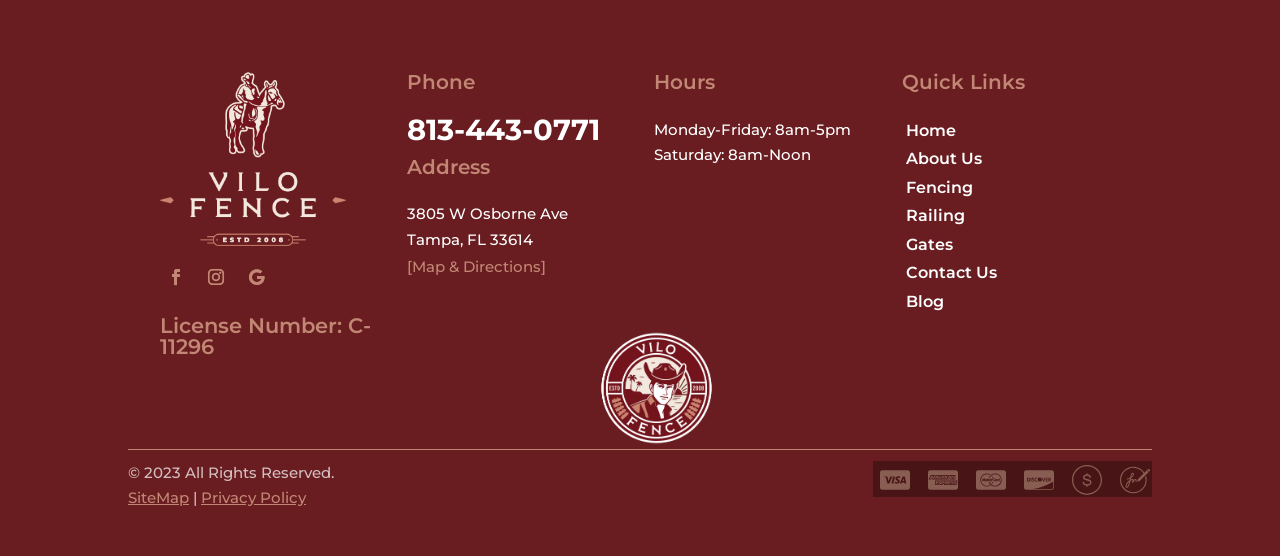What is the last menu item in the footer navigation?
Answer the question with a single word or phrase, referring to the image.

Blog